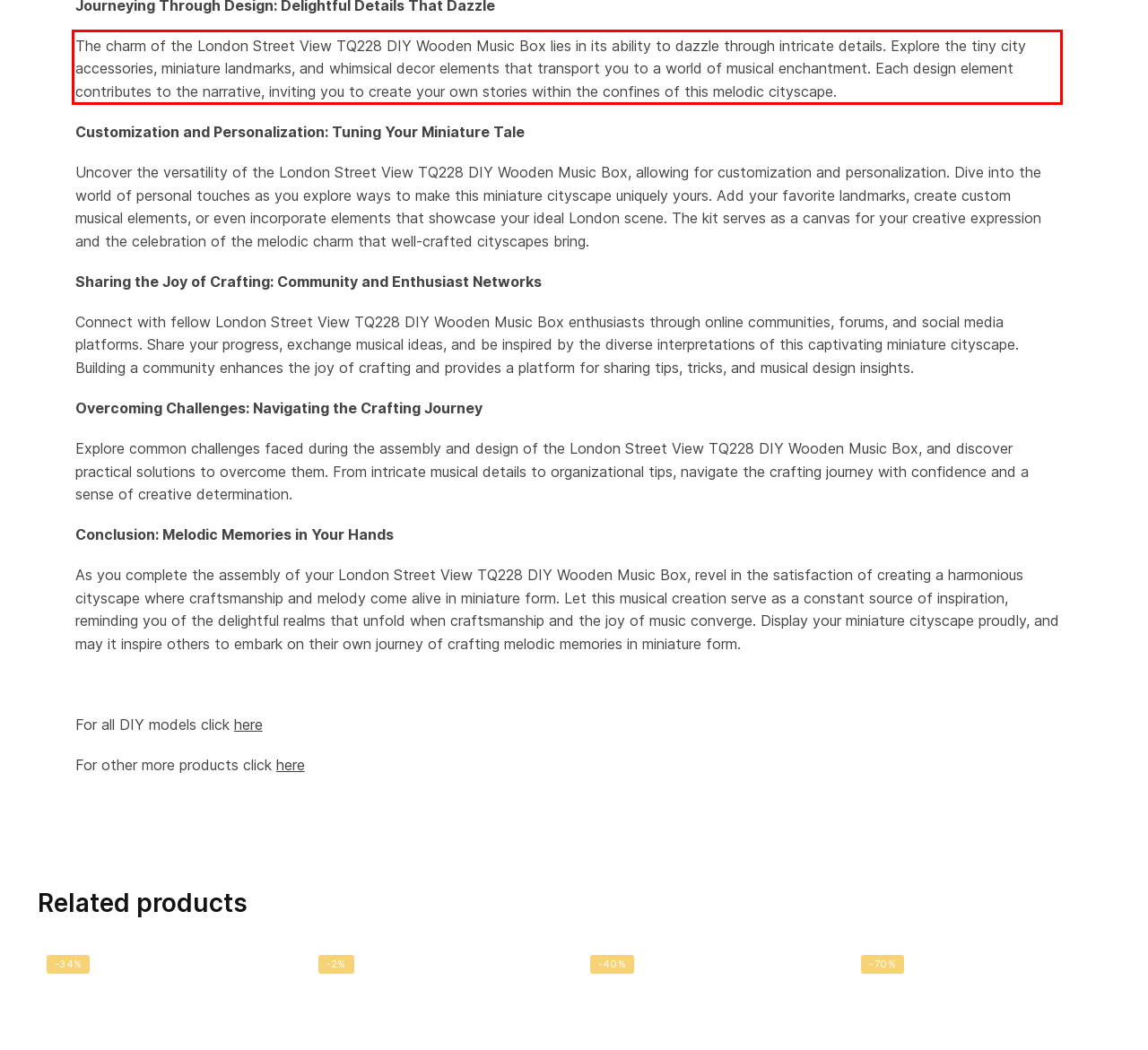Given a screenshot of a webpage, locate the red bounding box and extract the text it encloses.

The charm of the London Street View TQ228 DIY Wooden Music Box lies in its ability to dazzle through intricate details. Explore the tiny city accessories, miniature landmarks, and whimsical decor elements that transport you to a world of musical enchantment. Each design element contributes to the narrative, inviting you to create your own stories within the confines of this melodic cityscape.